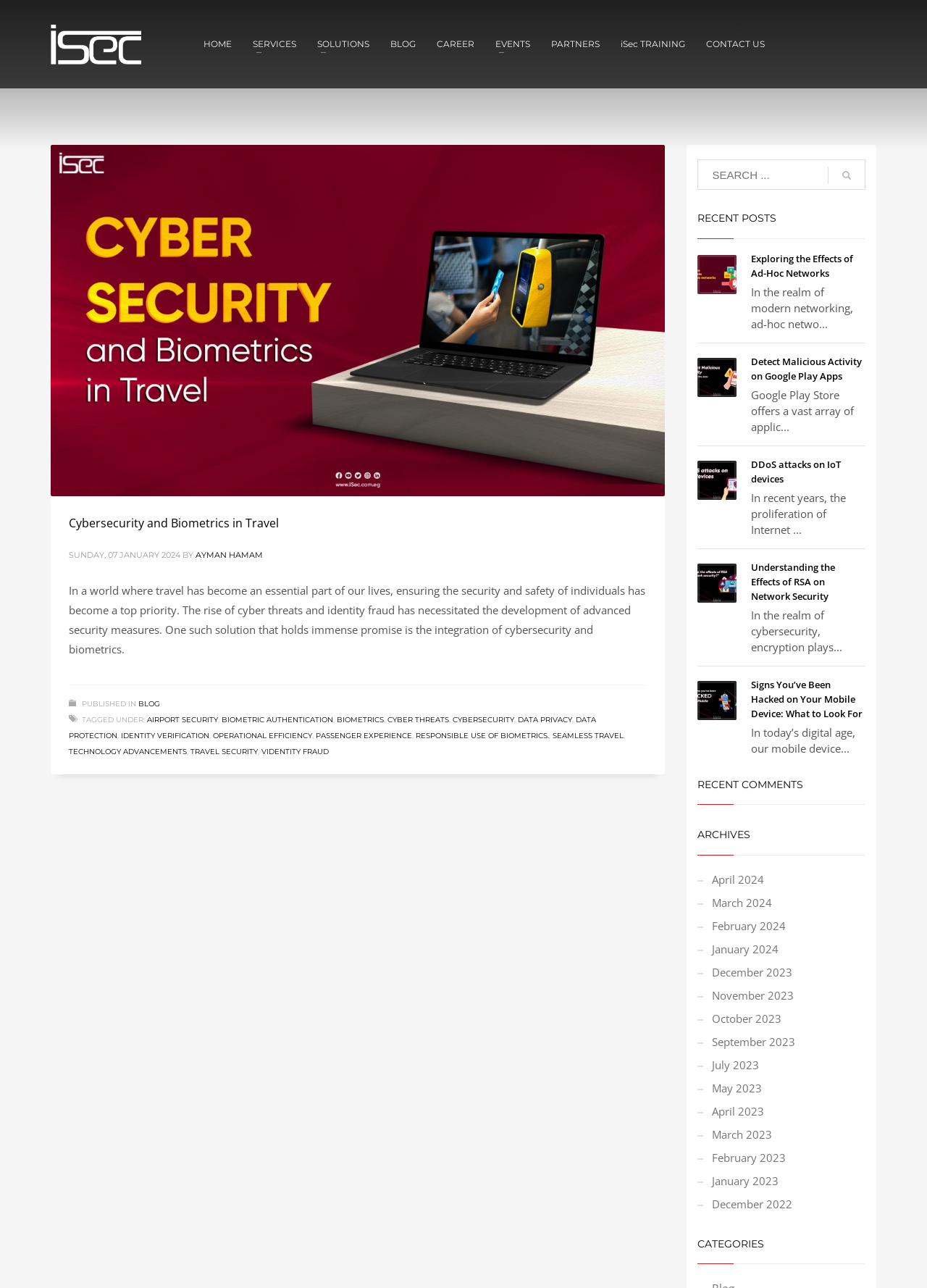Answer the question below in one word or phrase:
What is the author of the article 'Cybersecurity and Biometrics in Travel'?

AYMAN HAMAM